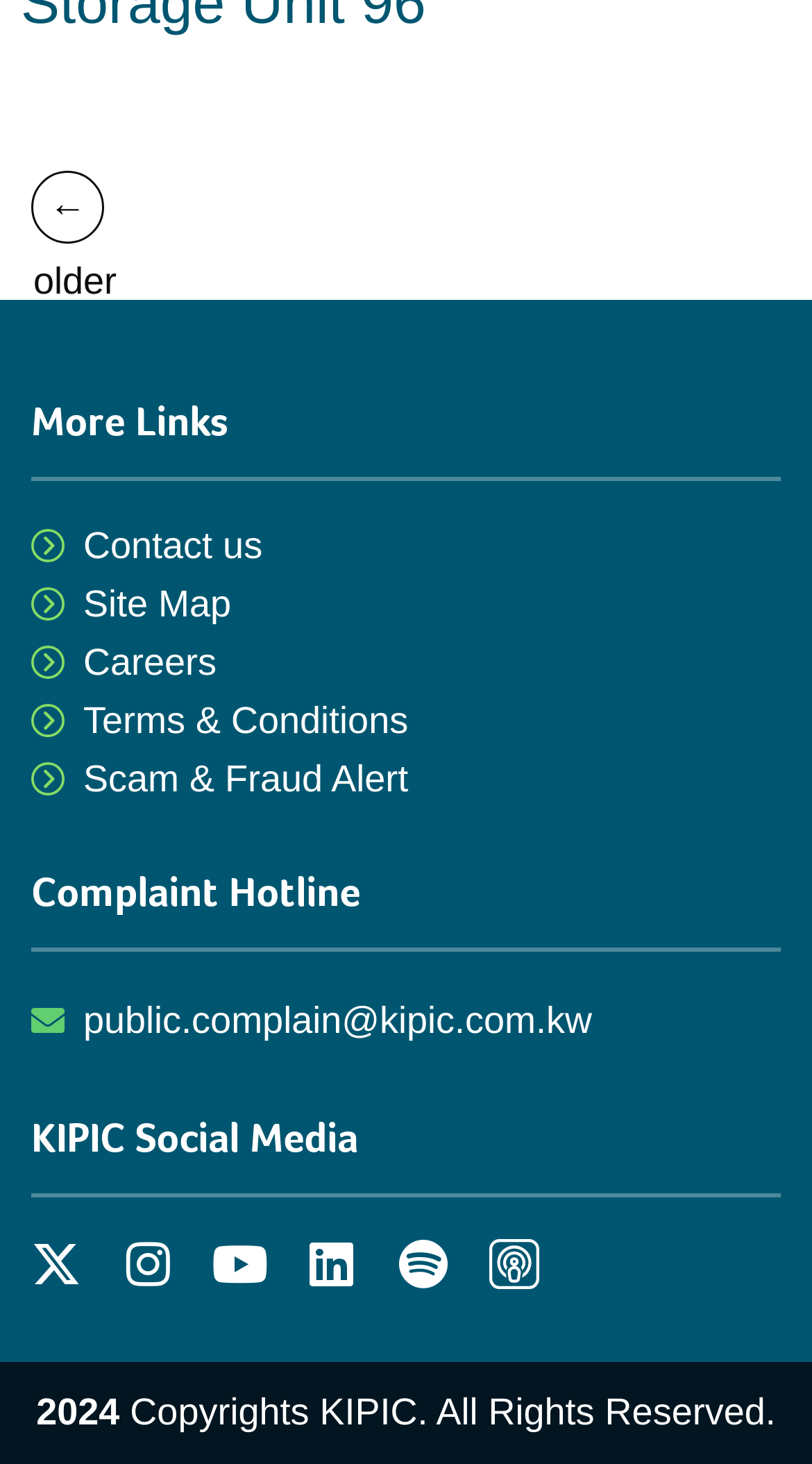Please examine the image and answer the question with a detailed explanation:
What are the types of links available?

The types of links available are located at the bottom of the page, and they include 'Contact us', 'Site Map', 'Careers', 'Terms & Conditions', and 'Scam & Fraud Alert', which are likely for users to access different sections of the website.